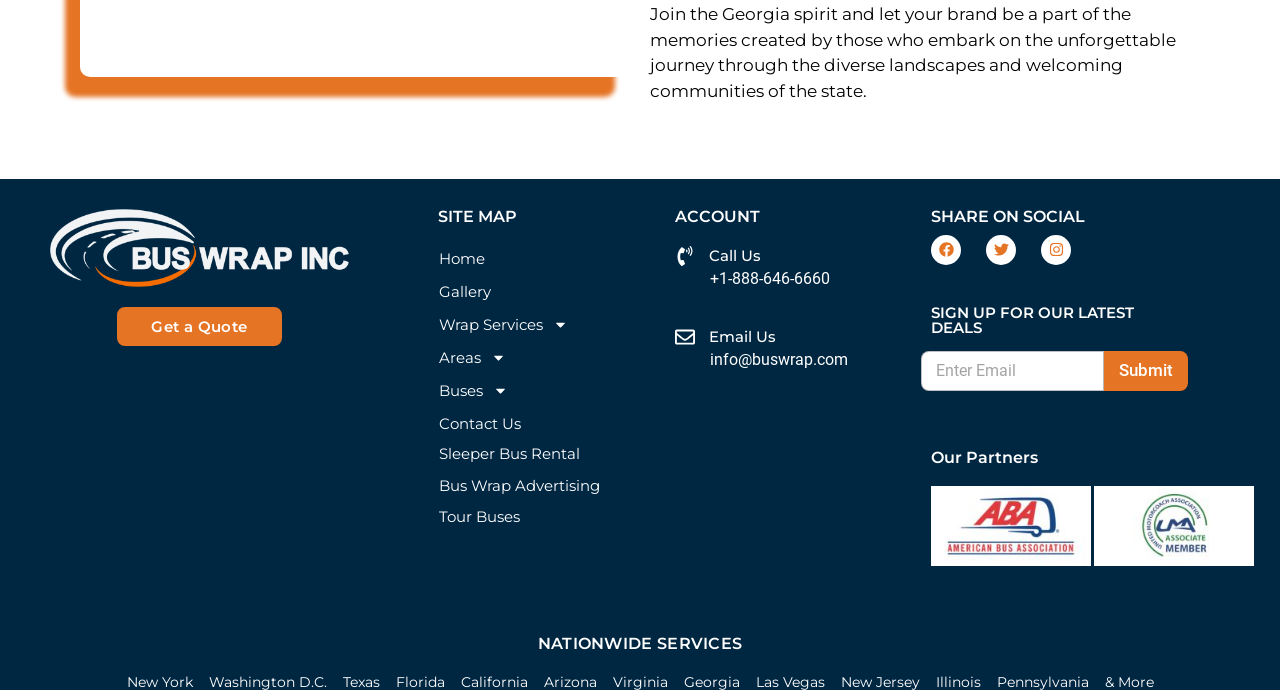Give a short answer to this question using one word or a phrase:
What is the text of the last heading on the page?

NATIONWIDE SERVICES